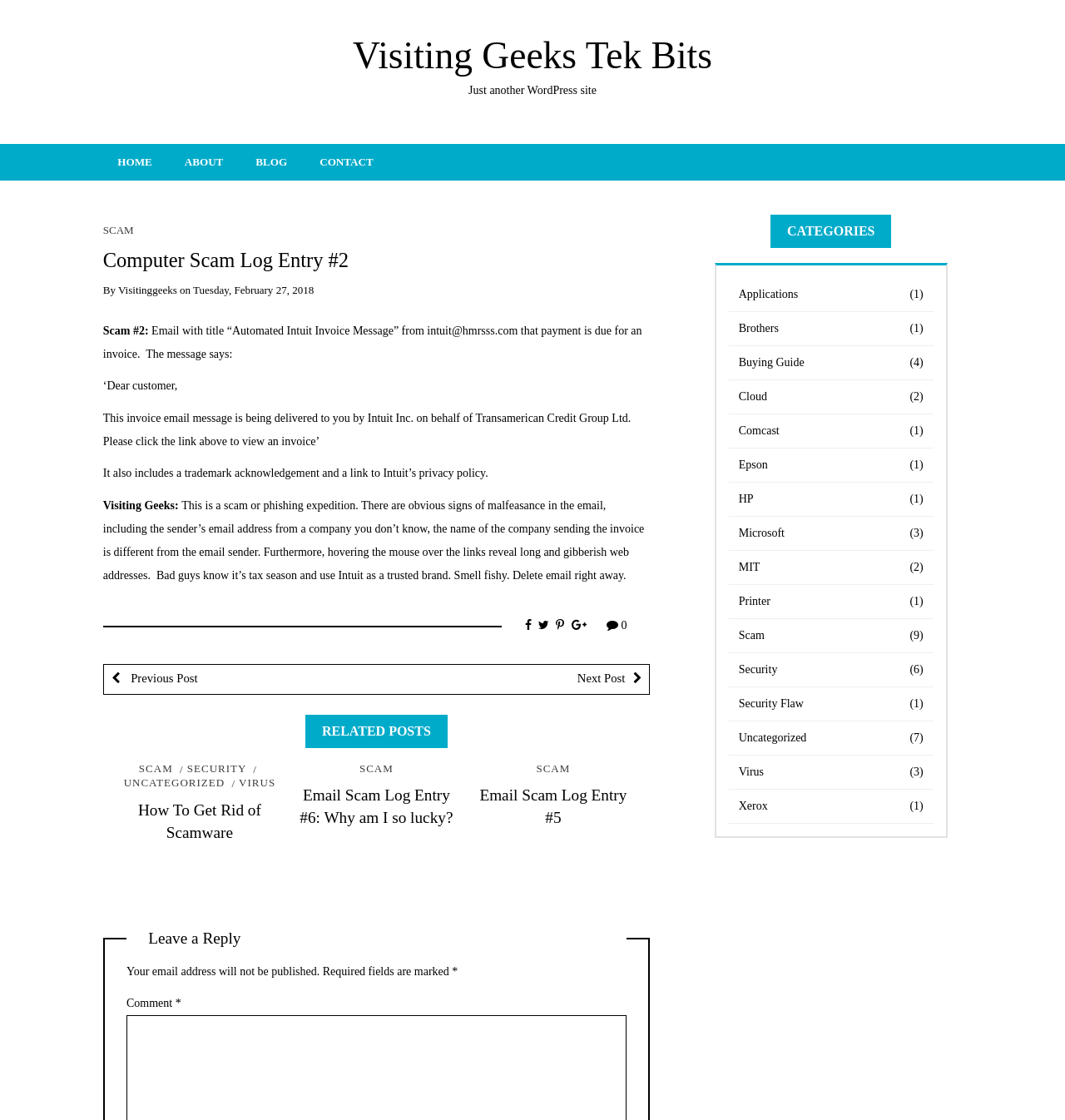Find and provide the bounding box coordinates for the UI element described here: "Uncategorized". The coordinates should be given as four float numbers between 0 and 1: [left, top, right, bottom].

[0.116, 0.681, 0.244, 0.704]